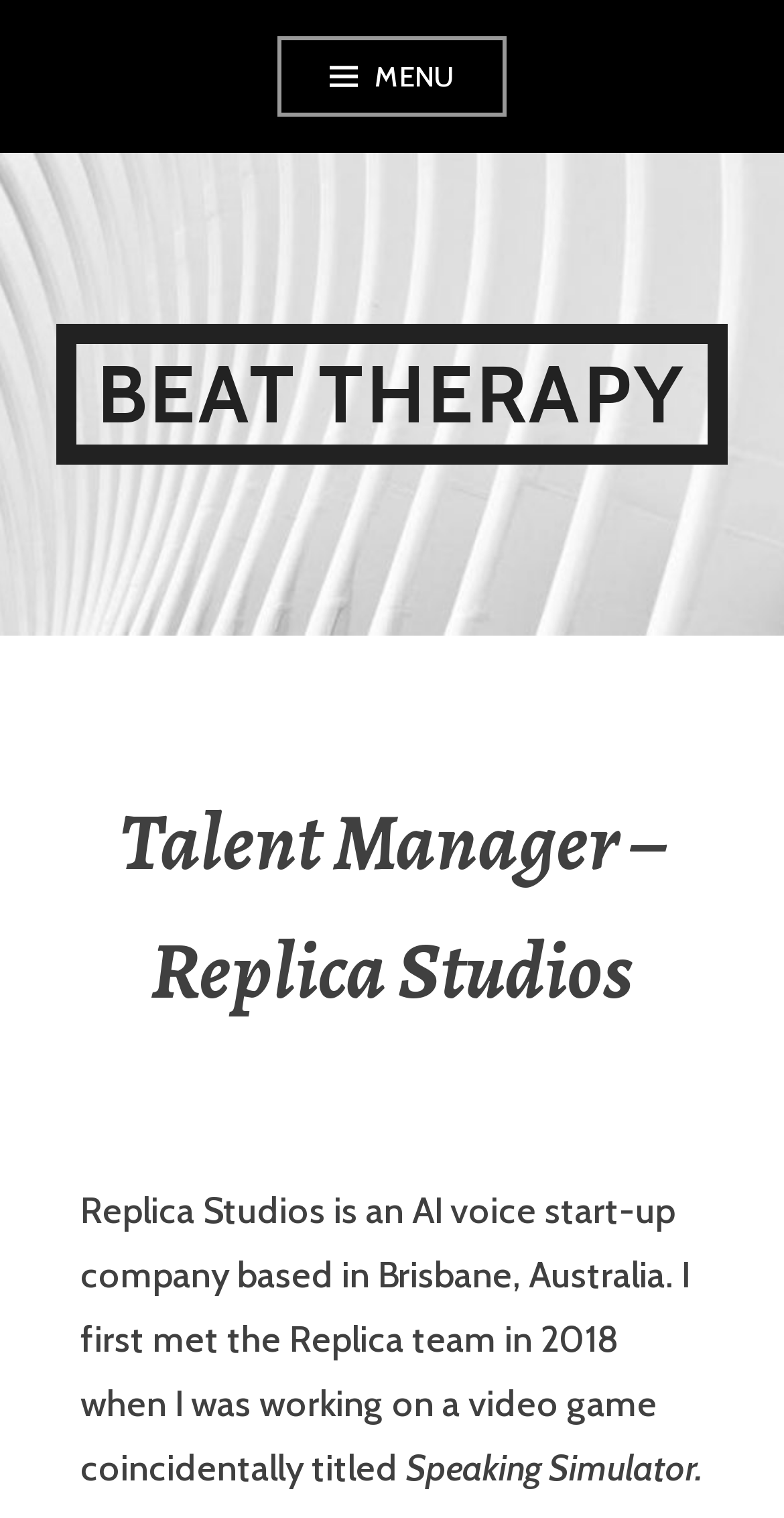Bounding box coordinates are specified in the format (top-left x, top-left y, bottom-right x, bottom-right y). All values are floating point numbers bounded between 0 and 1. Please provide the bounding box coordinate of the region this sentence describes: Beat Therapy

[0.073, 0.214, 0.927, 0.306]